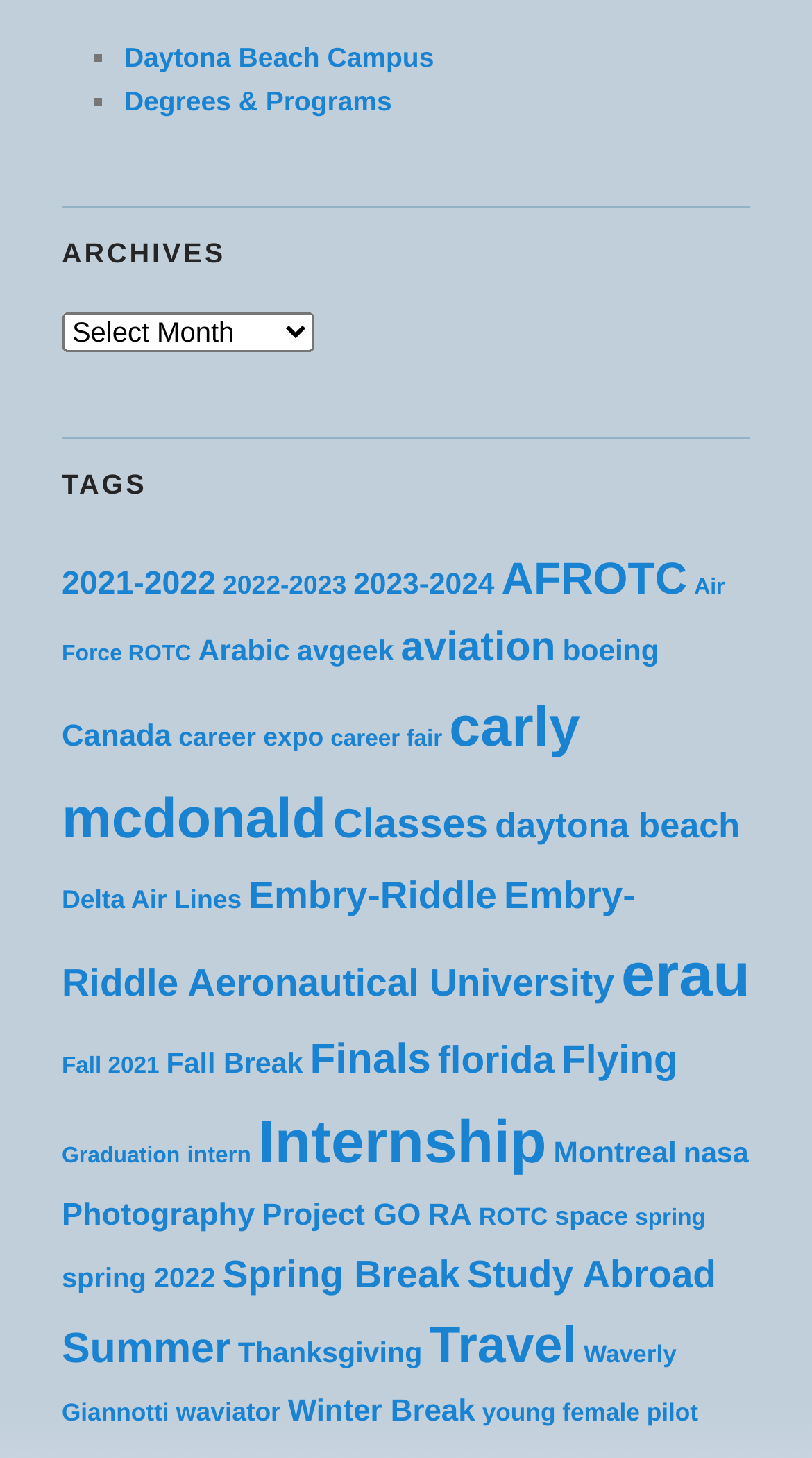Can you show the bounding box coordinates of the region to click on to complete the task described in the instruction: "View 2021-2022 archives"?

[0.076, 0.389, 0.266, 0.413]